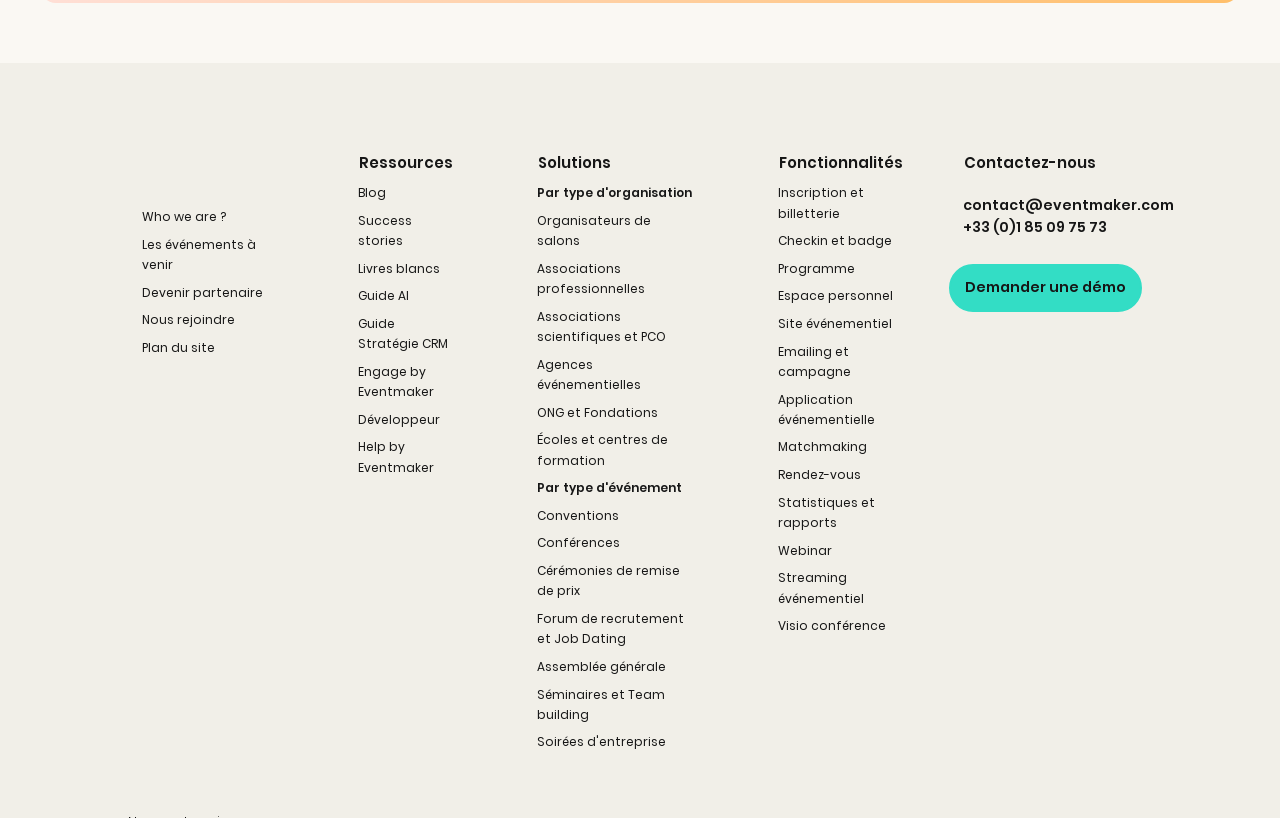Find the bounding box coordinates for the element described here: "Les événements à venir".

[0.102, 0.283, 0.225, 0.341]